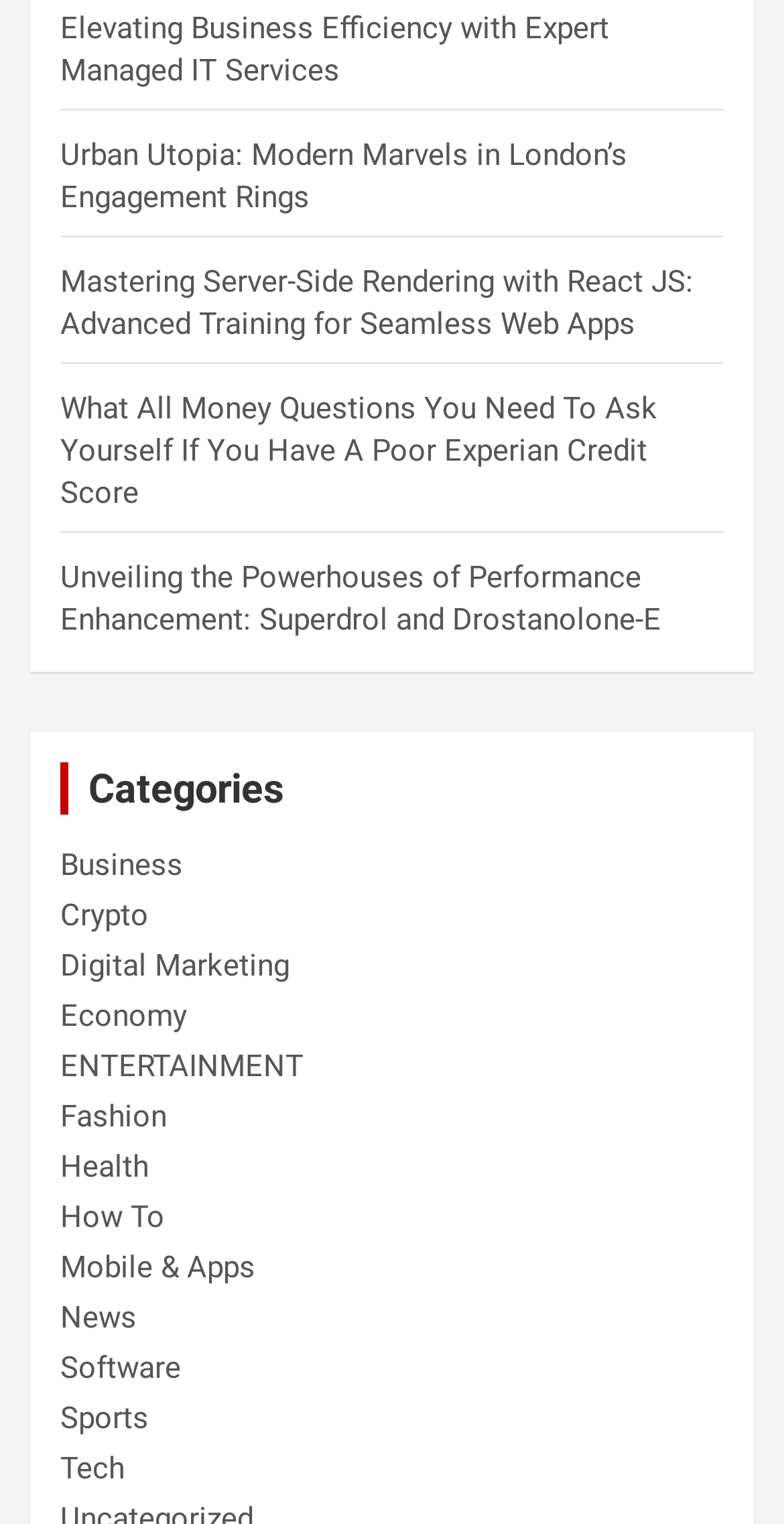Determine the bounding box coordinates for the area you should click to complete the following instruction: "Browse the 'Tech' section".

[0.077, 0.952, 0.159, 0.976]